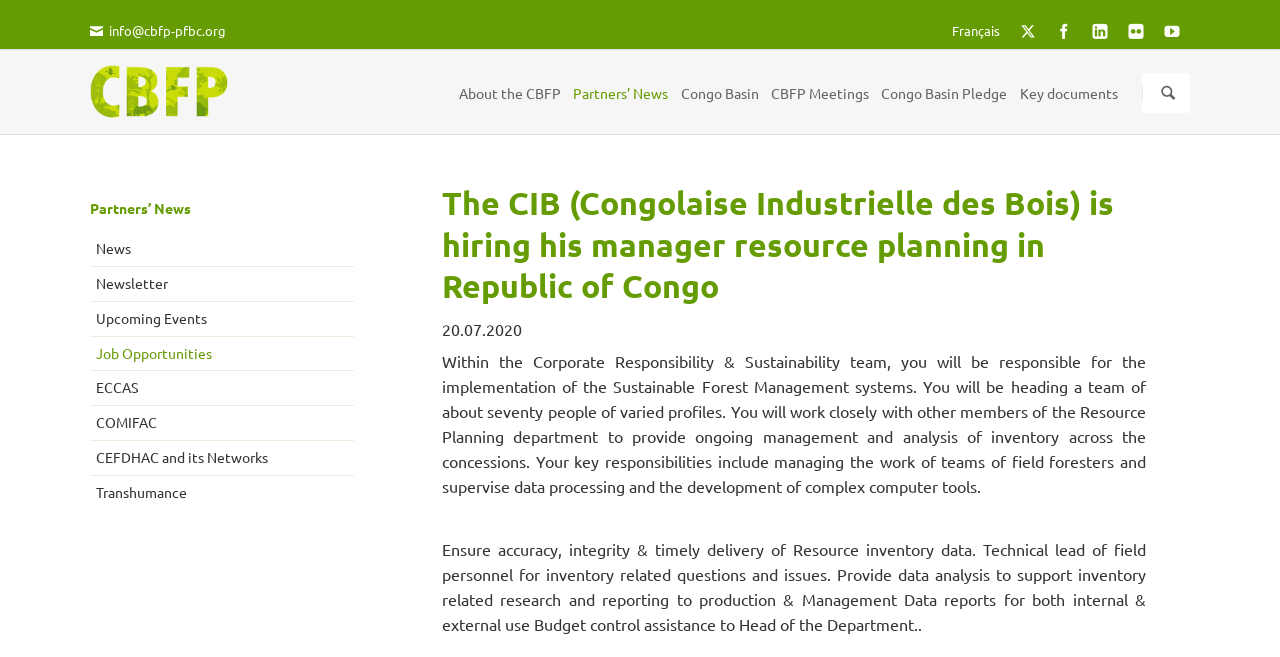Determine the bounding box coordinates for the HTML element described here: "News".

[0.072, 0.356, 0.275, 0.402]